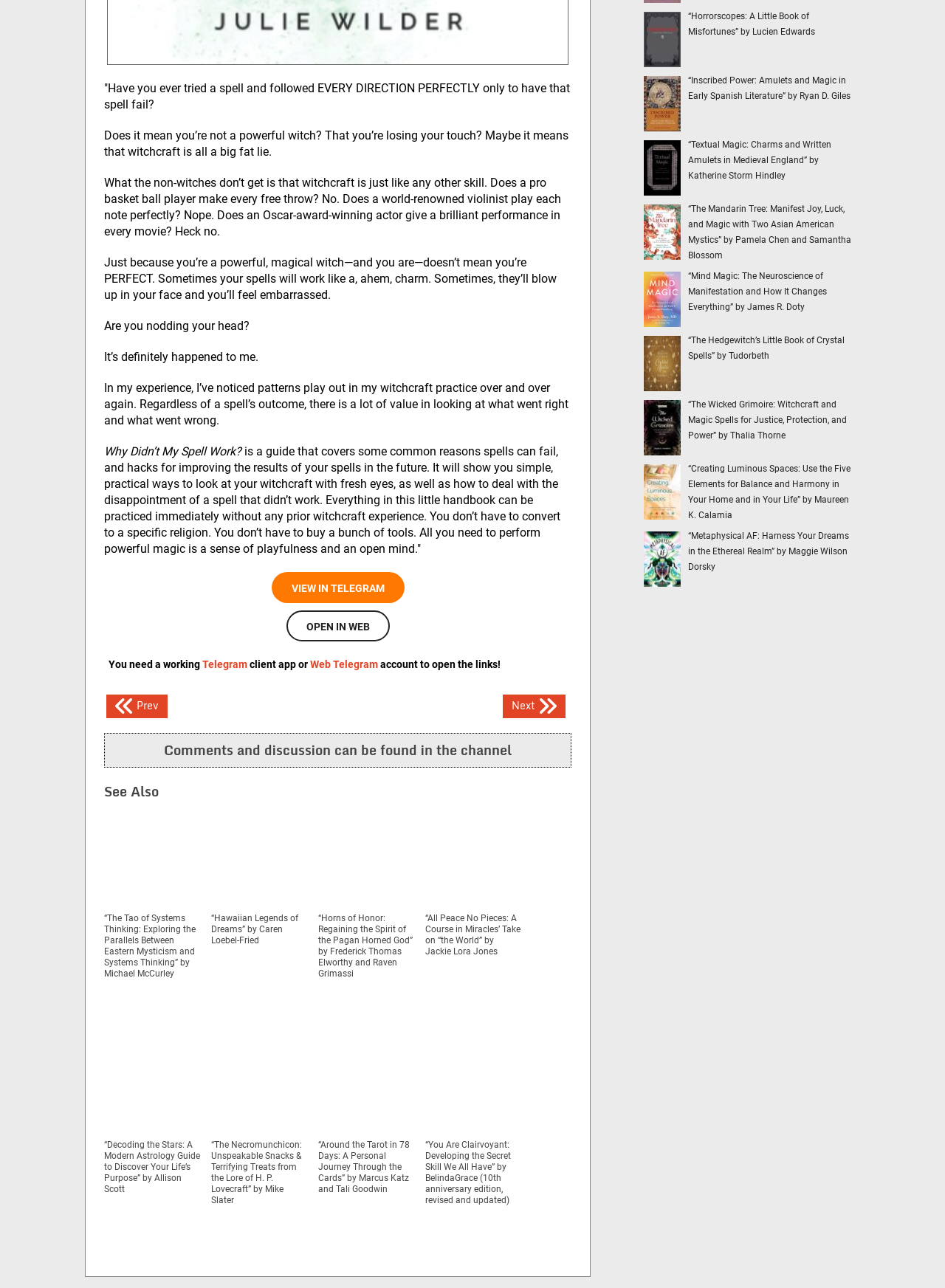Identify the bounding box coordinates of the region that needs to be clicked to carry out this instruction: "Click on 'VIEW IN TELEGRAM'". Provide these coordinates as four float numbers ranging from 0 to 1, i.e., [left, top, right, bottom].

[0.287, 0.444, 0.428, 0.468]